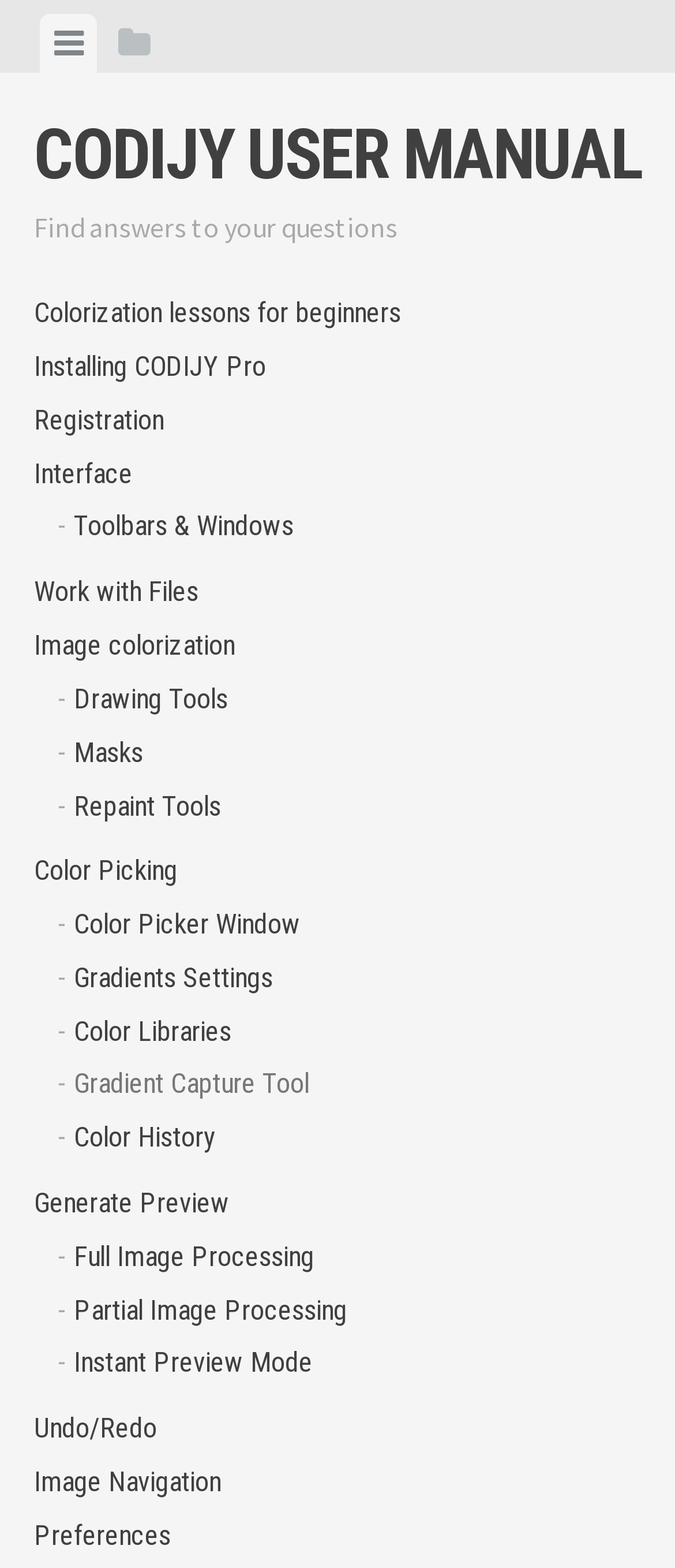How many links are there in the webpage?
Refer to the image and provide a one-word or short phrase answer.

20